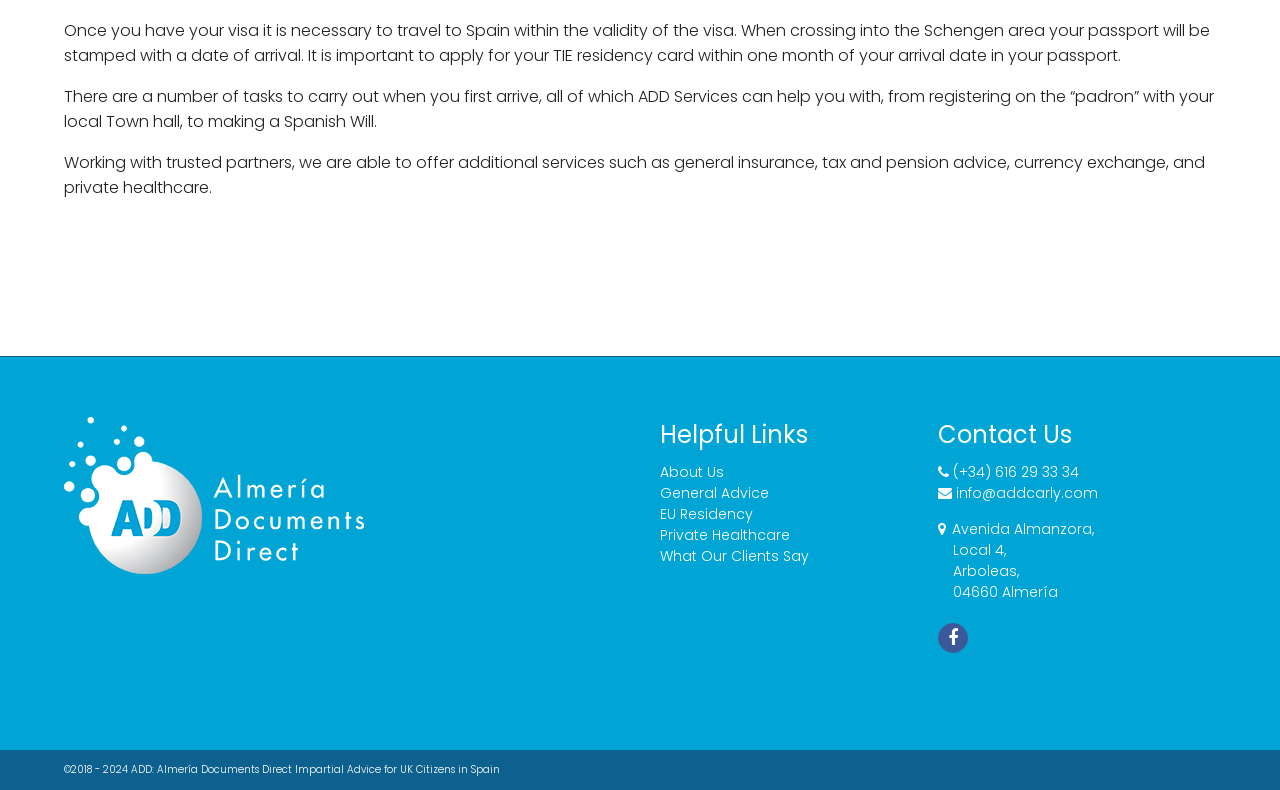Please locate the UI element described by "(+34) 616 29 33 34" and provide its bounding box coordinates.

[0.733, 0.585, 0.843, 0.61]